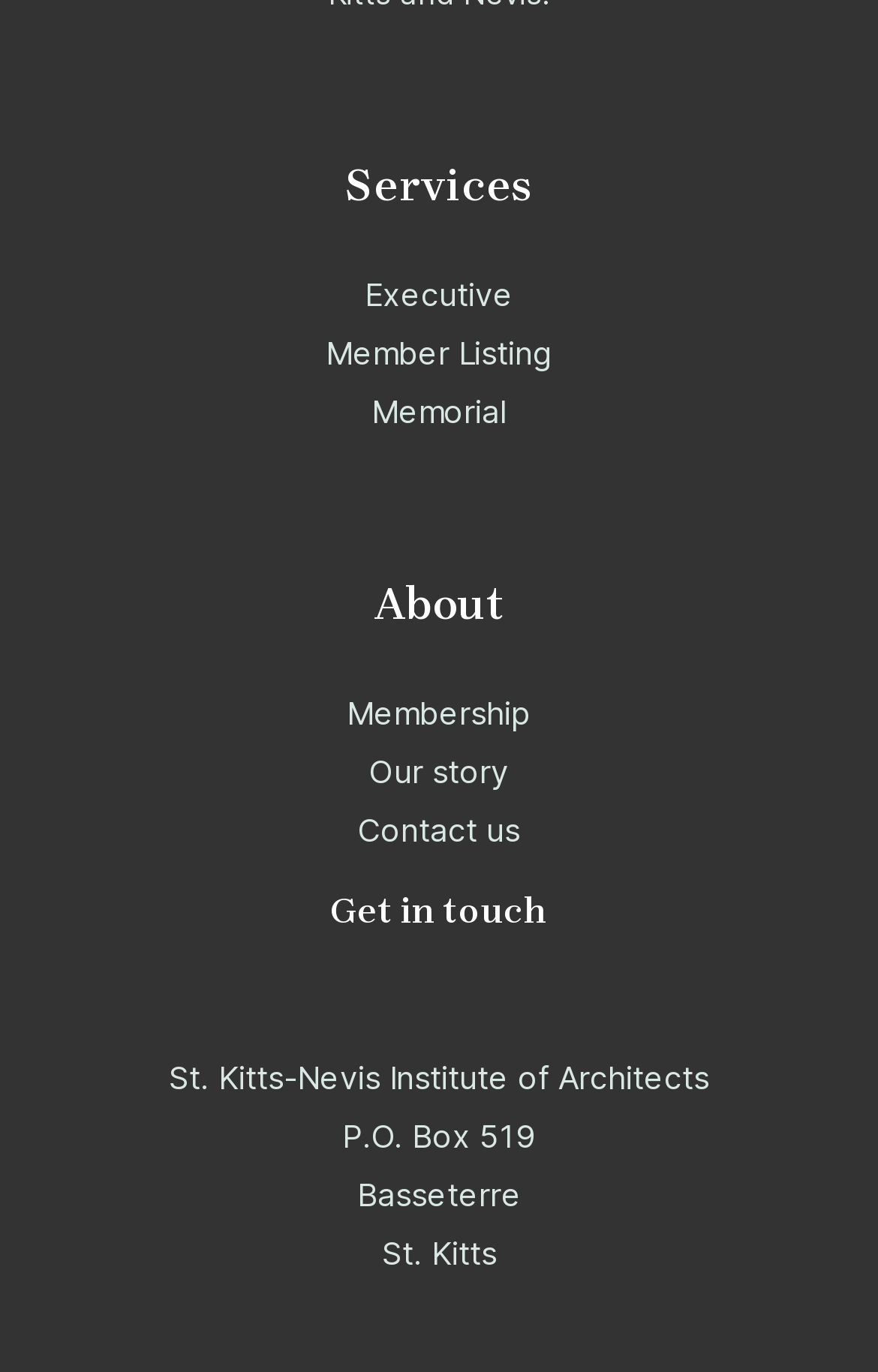What is the name of the organization?
Give a comprehensive and detailed explanation for the question.

I found the answer by looking at the StaticText element with the text 'St. Kitts-Nevis Institute of Architects' which is located at the bottom of the page.